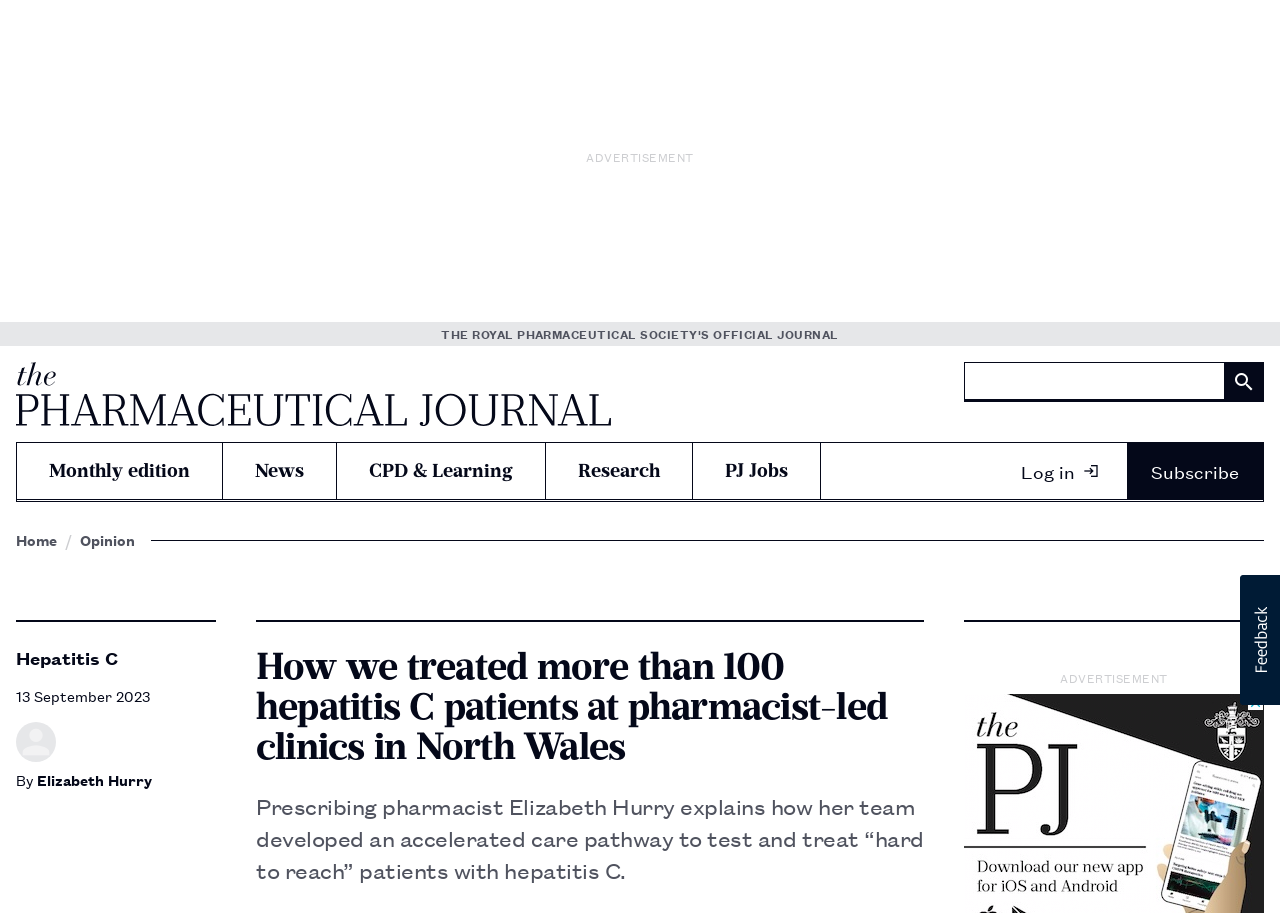Respond with a single word or phrase:
What type of profession is the author?

Prescribing pharmacist